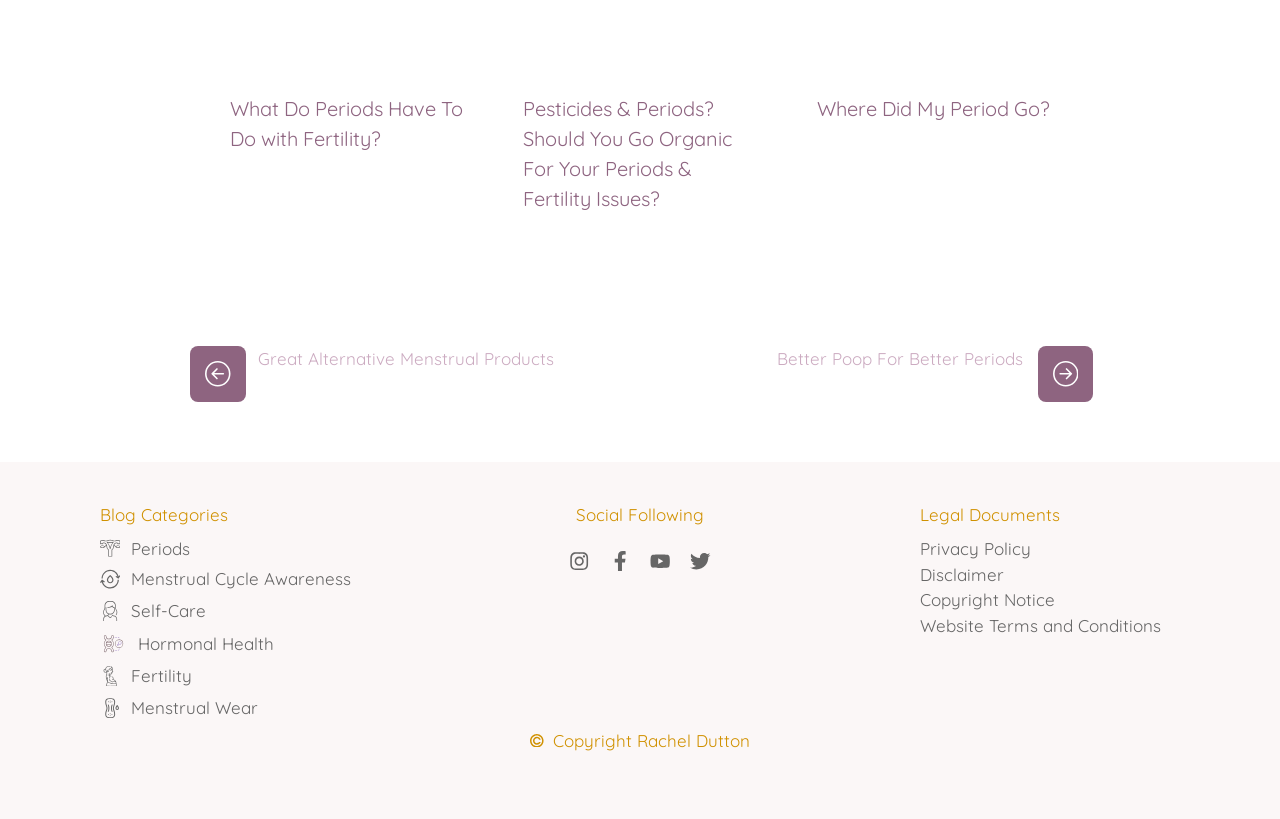What is the topic of the first link on the webpage?
Analyze the image and deliver a detailed answer to the question.

I determined the topic of the first link by reading the text of the link, which is 'What Do Periods Have To Do with Fertility?'.